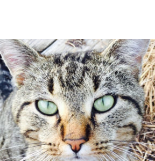Offer an in-depth caption that covers the entire scene depicted in the image.

A captivating close-up image of a cat, showcasing its striking green eyes and detailed facial features. The cat's fur displays a mix of brown and black stripes, blending harmoniously with its natural environment. The backdrop suggests a rustic setting, potentially surrounded by hay or grass, enhancing the cat's wild and serene demeanor. This photograph is a part of the 4-H Photo Search activity, which encourages youth to engage with their surroundings through photography, highlighting their unique perspectives and experiences.